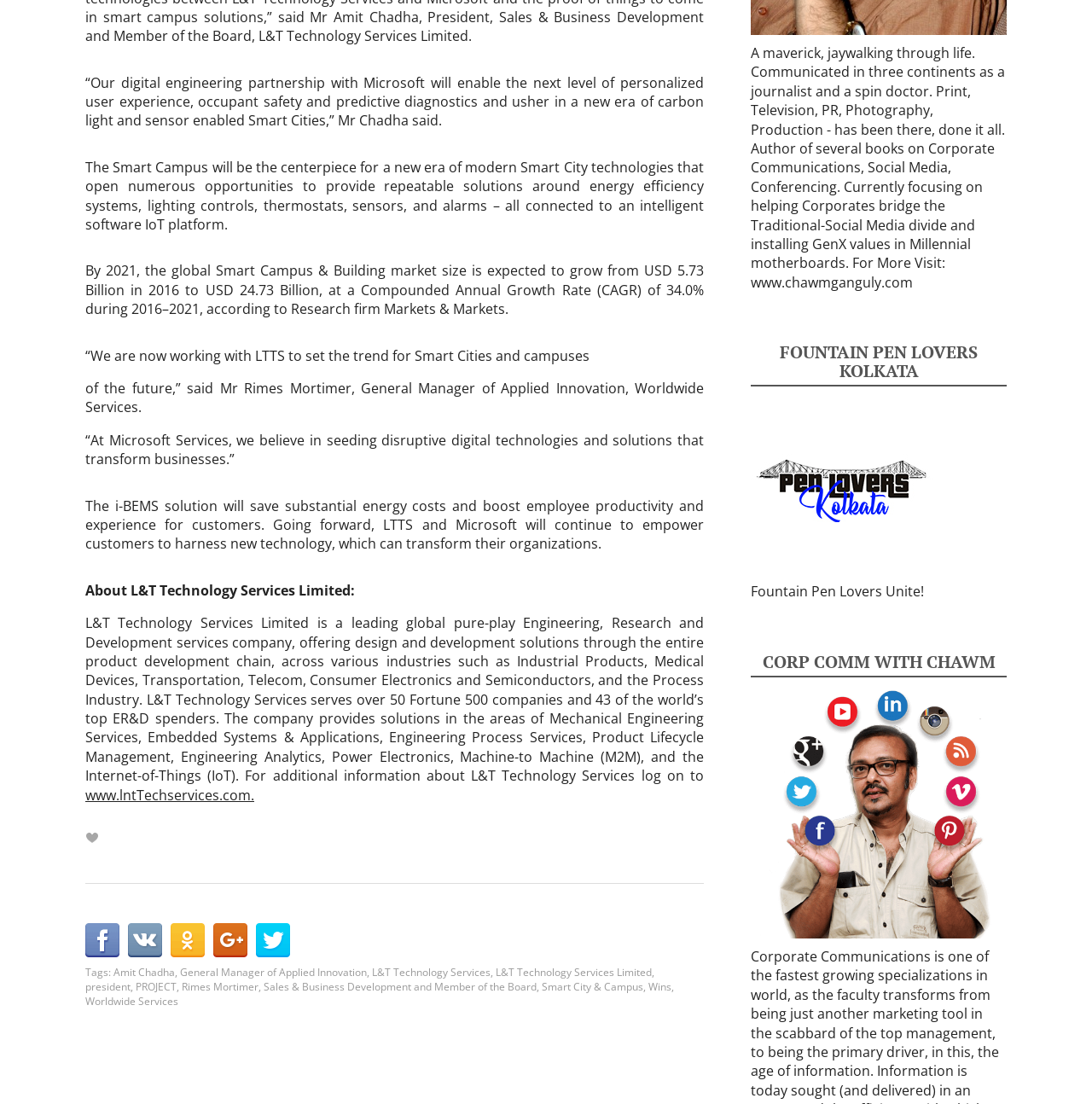Point out the bounding box coordinates of the section to click in order to follow this instruction: "Check out Fountain Pen Lovers Kolkata".

[0.688, 0.435, 0.855, 0.452]